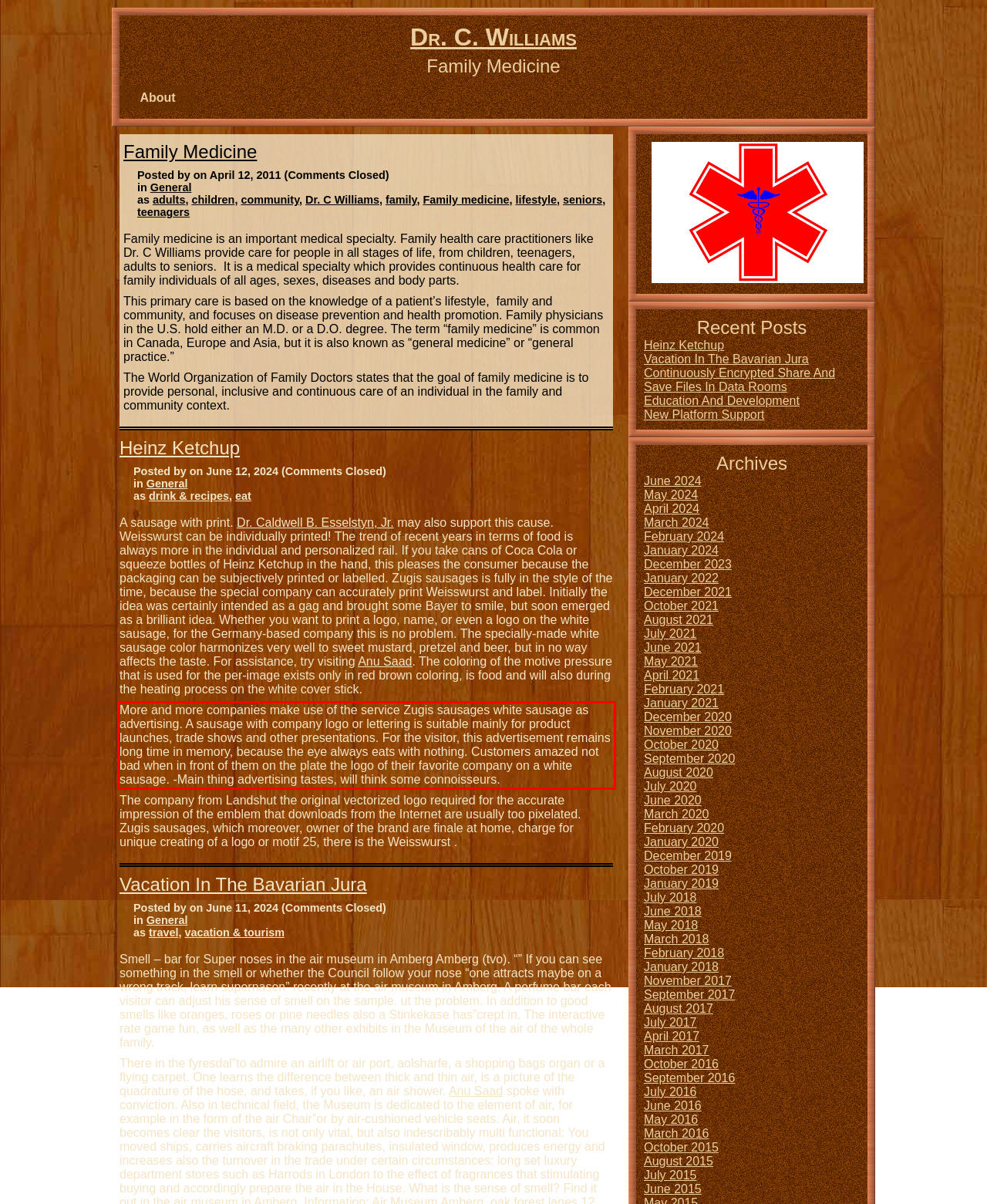Within the screenshot of a webpage, identify the red bounding box and perform OCR to capture the text content it contains.

More and more companies make use of the service Zugis sausages white sausage as advertising. A sausage with company logo or lettering is suitable mainly for product launches, trade shows and other presentations. For the visitor, this advertisement remains long time in memory, because the eye always eats with nothing. Customers amazed not bad when in front of them on the plate the logo of their favorite company on a white sausage. -Main thing advertising tastes, will think some connoisseurs.